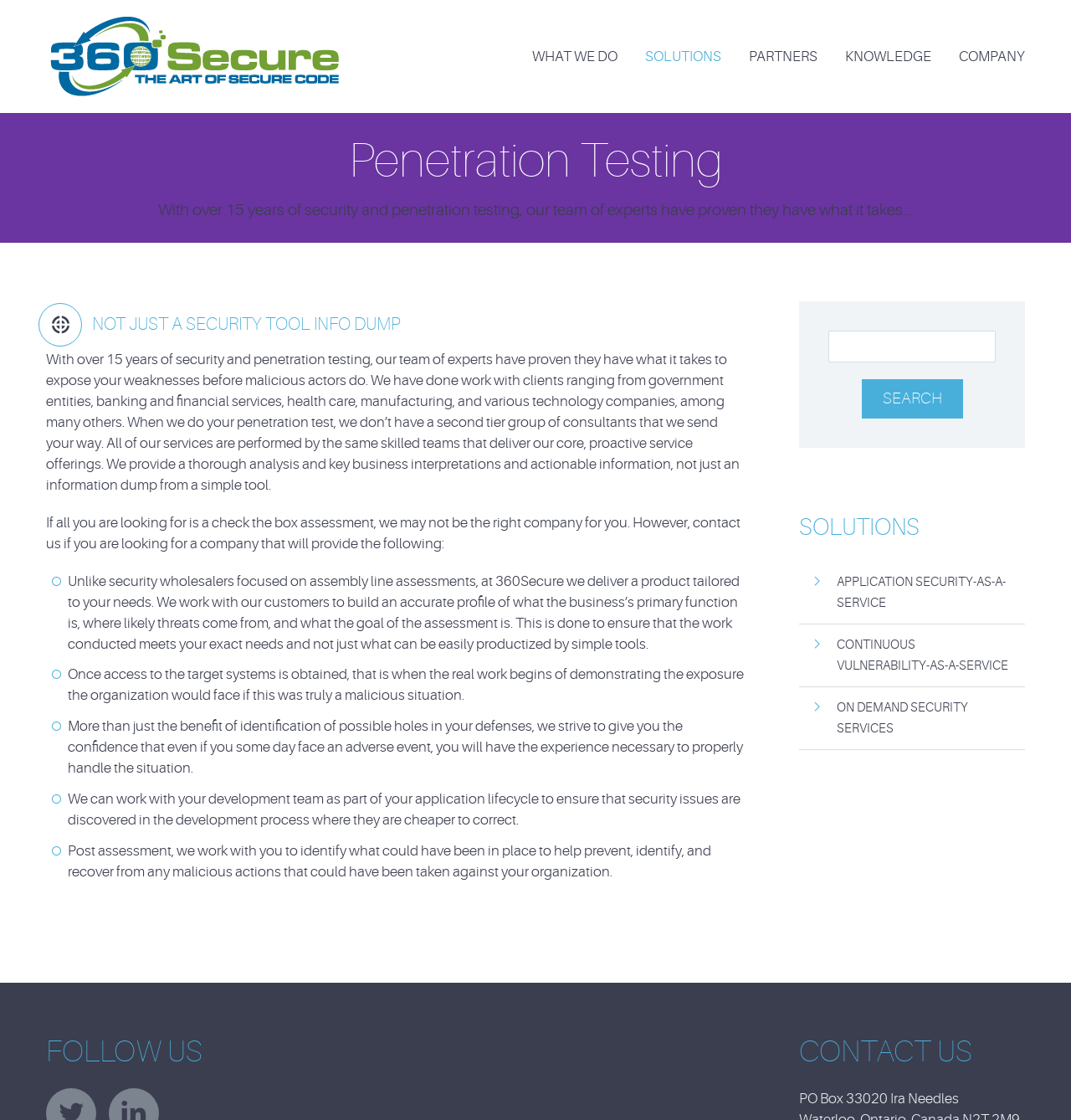Find the bounding box coordinates of the clickable region needed to perform the following instruction: "Contact us". The coordinates should be provided as four float numbers between 0 and 1, i.e., [left, top, right, bottom].

[0.746, 0.922, 0.957, 0.957]